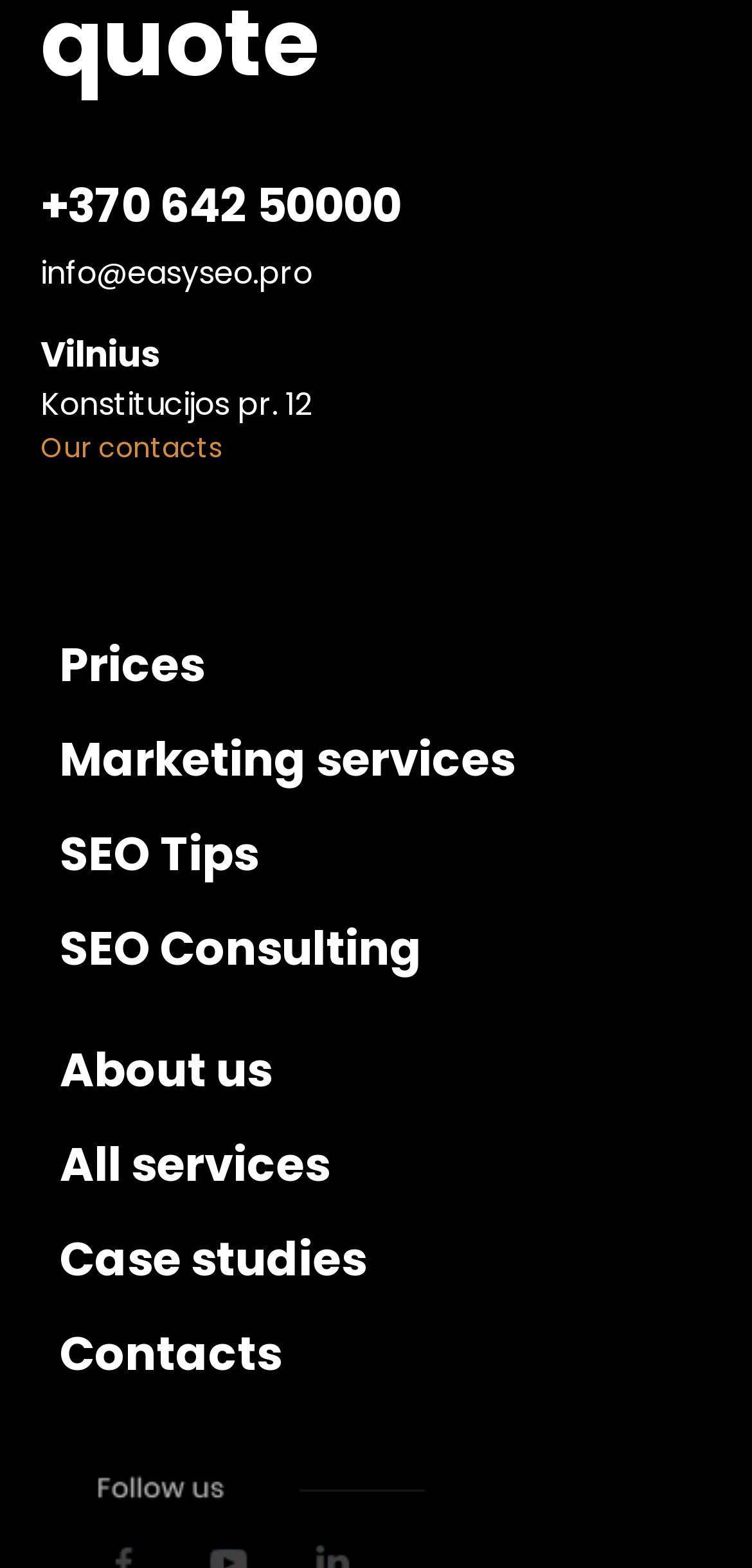Find the bounding box coordinates of the element I should click to carry out the following instruction: "contact us".

[0.054, 0.273, 0.567, 0.299]